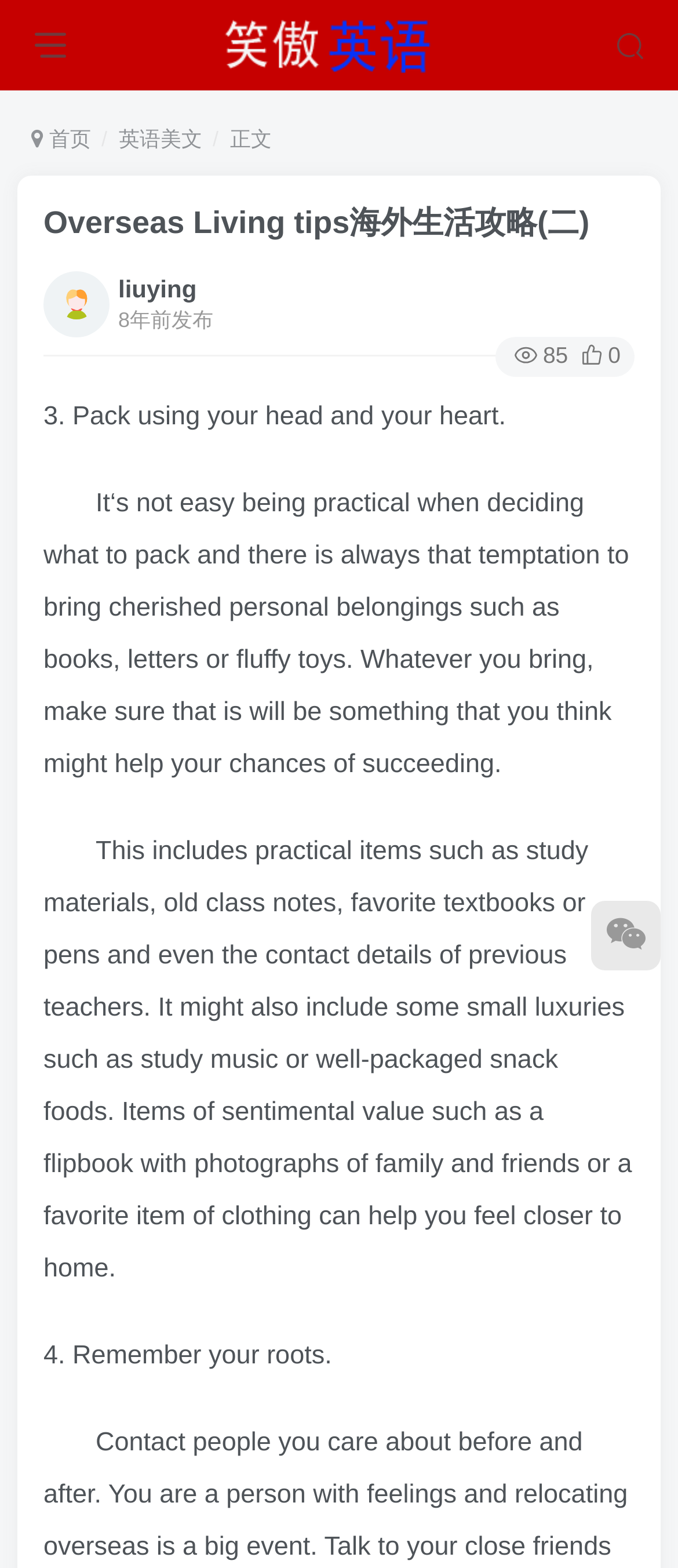Please determine the bounding box coordinates for the UI element described as: "Overseas Living tips海外生活攻略(二)".

[0.064, 0.131, 0.869, 0.153]